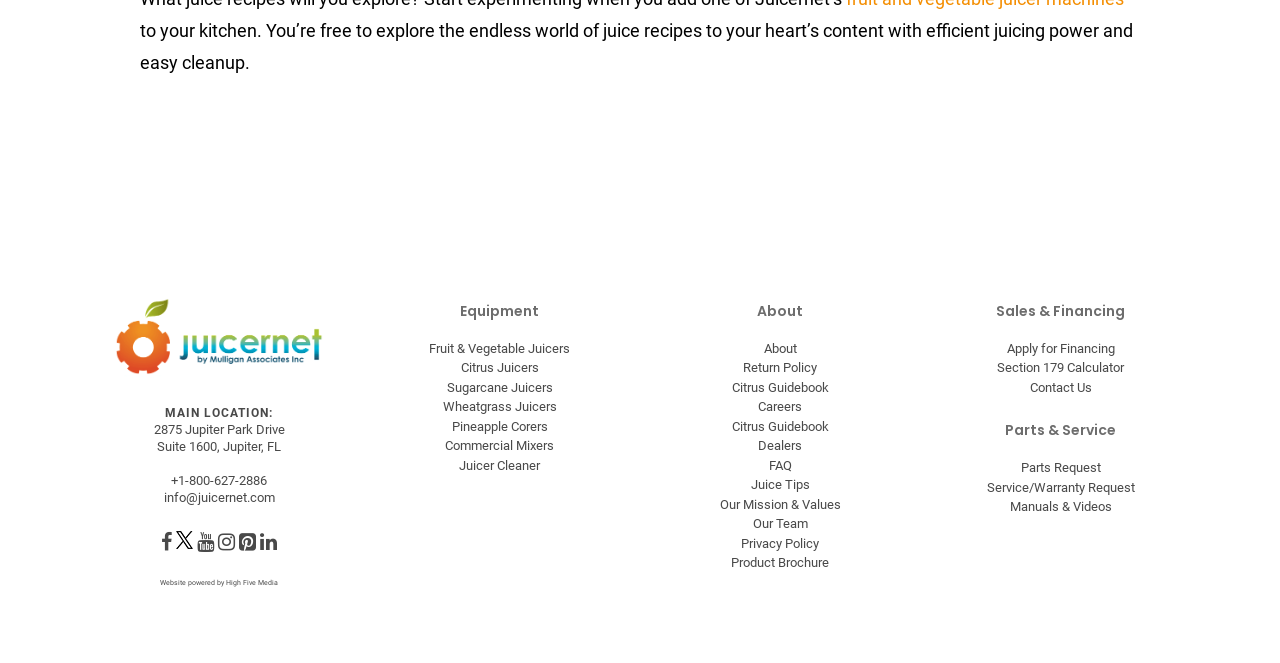Please provide a detailed answer to the question below by examining the image:
What type of products does the company sell?

I inferred the type of products the company sells by looking at the links under the 'Equipment' heading. I saw links to 'Fruit & Vegetable Juicers', 'Citrus Juicers', 'Sugarcane Juicers', and other related products. This suggests that the company sells juicers and related equipment.